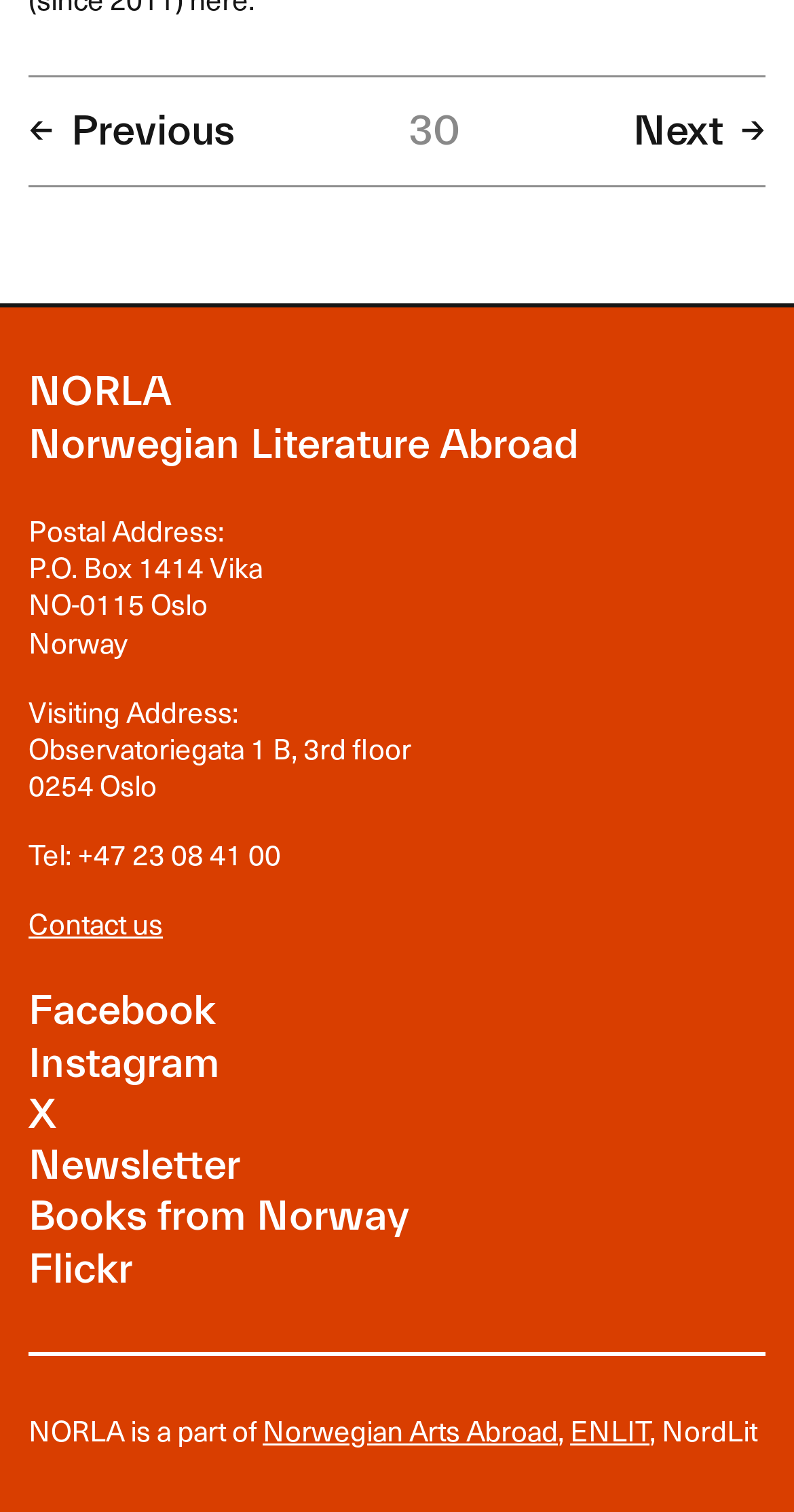Given the webpage screenshot and the description, determine the bounding box coordinates (top-left x, top-left y, bottom-right x, bottom-right y) that define the location of the UI element matching this description: Contact us

[0.036, 0.597, 0.205, 0.625]